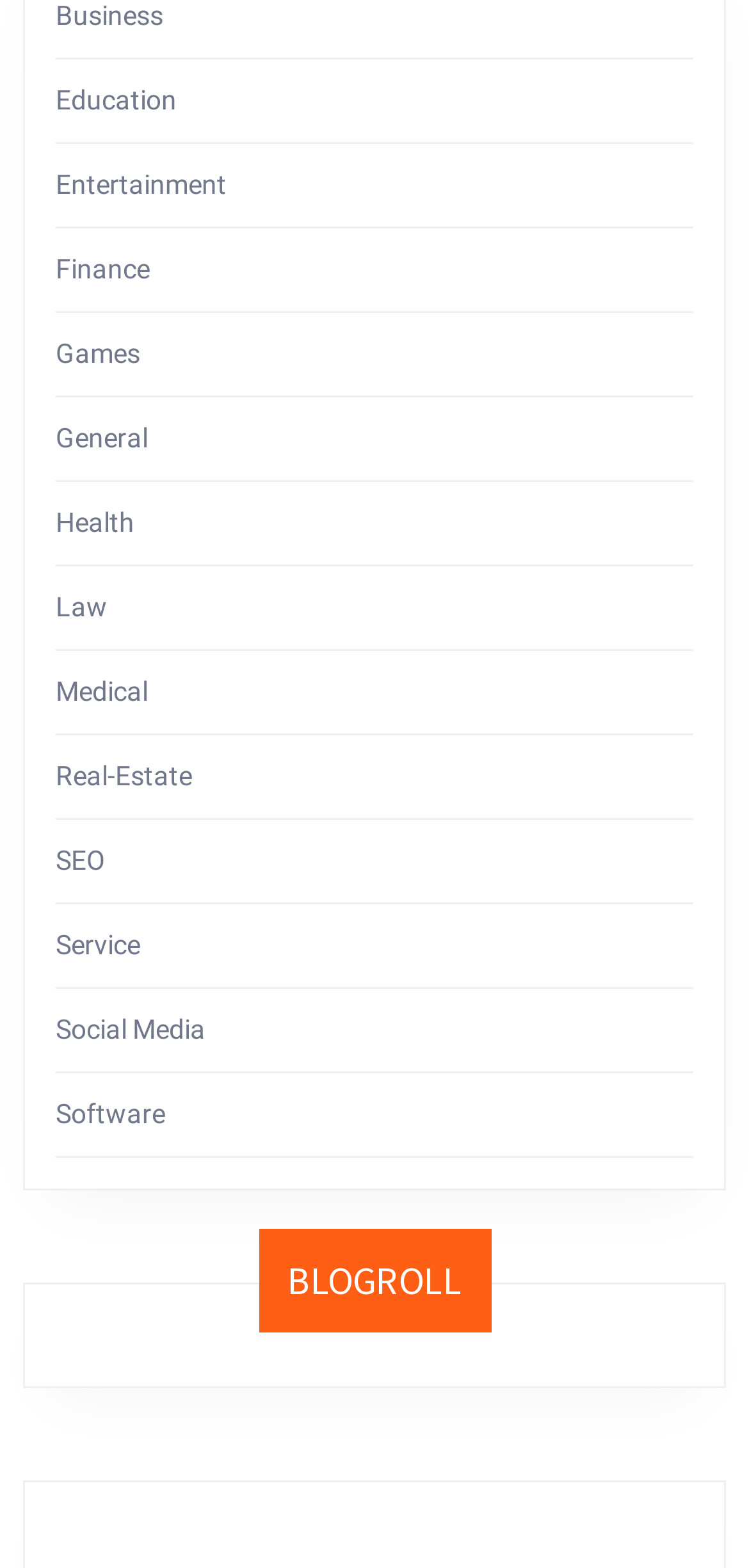How many categories are listed on the webpage?
Using the image, elaborate on the answer with as much detail as possible.

By counting the number of link elements at the top of the webpage, I can see that there are 14 categories listed, including Business, Education, Entertainment, and so on.